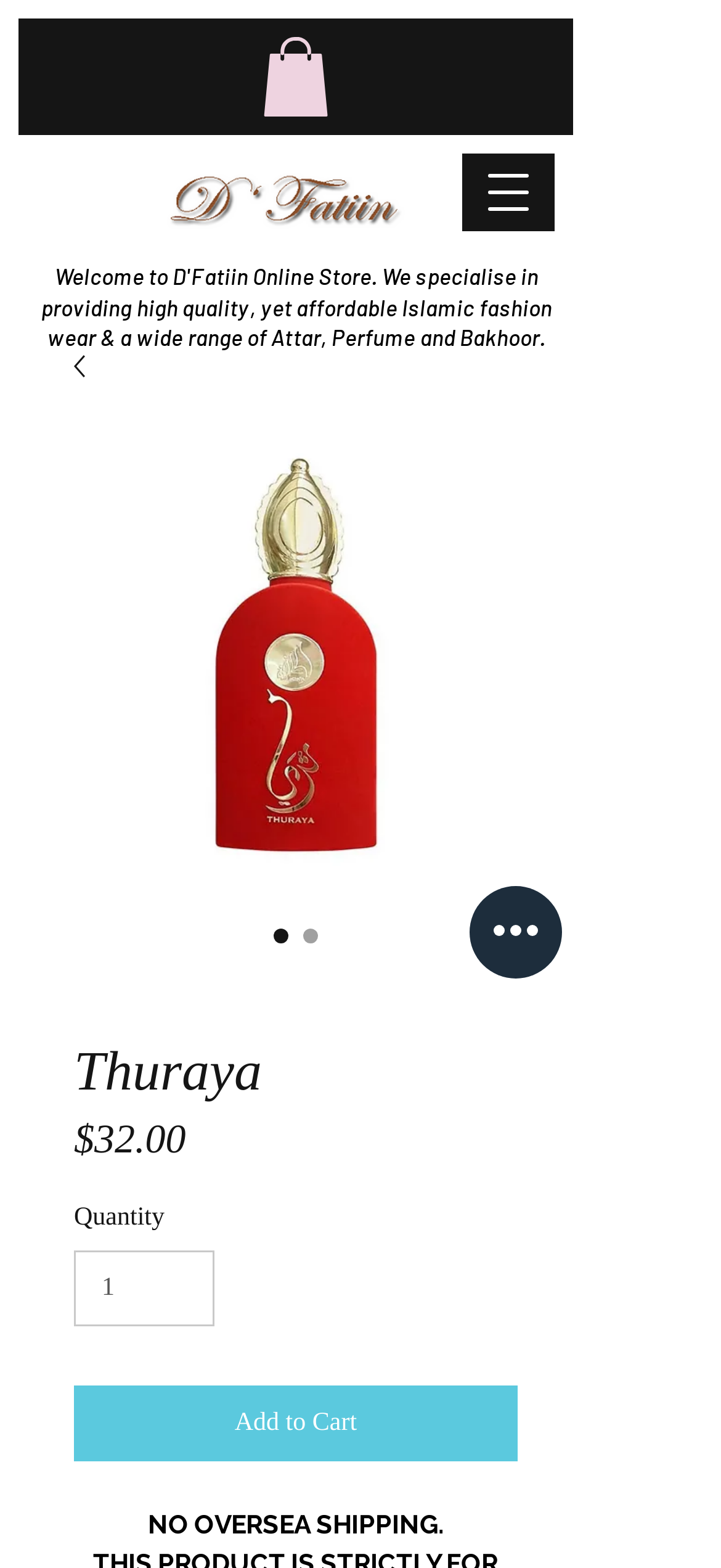What is the minimum quantity that can be purchased?
Look at the screenshot and provide an in-depth answer.

I found the minimum quantity that can be purchased by looking at the spinbutton element labeled 'Quantity' which has a minimum value of 1.